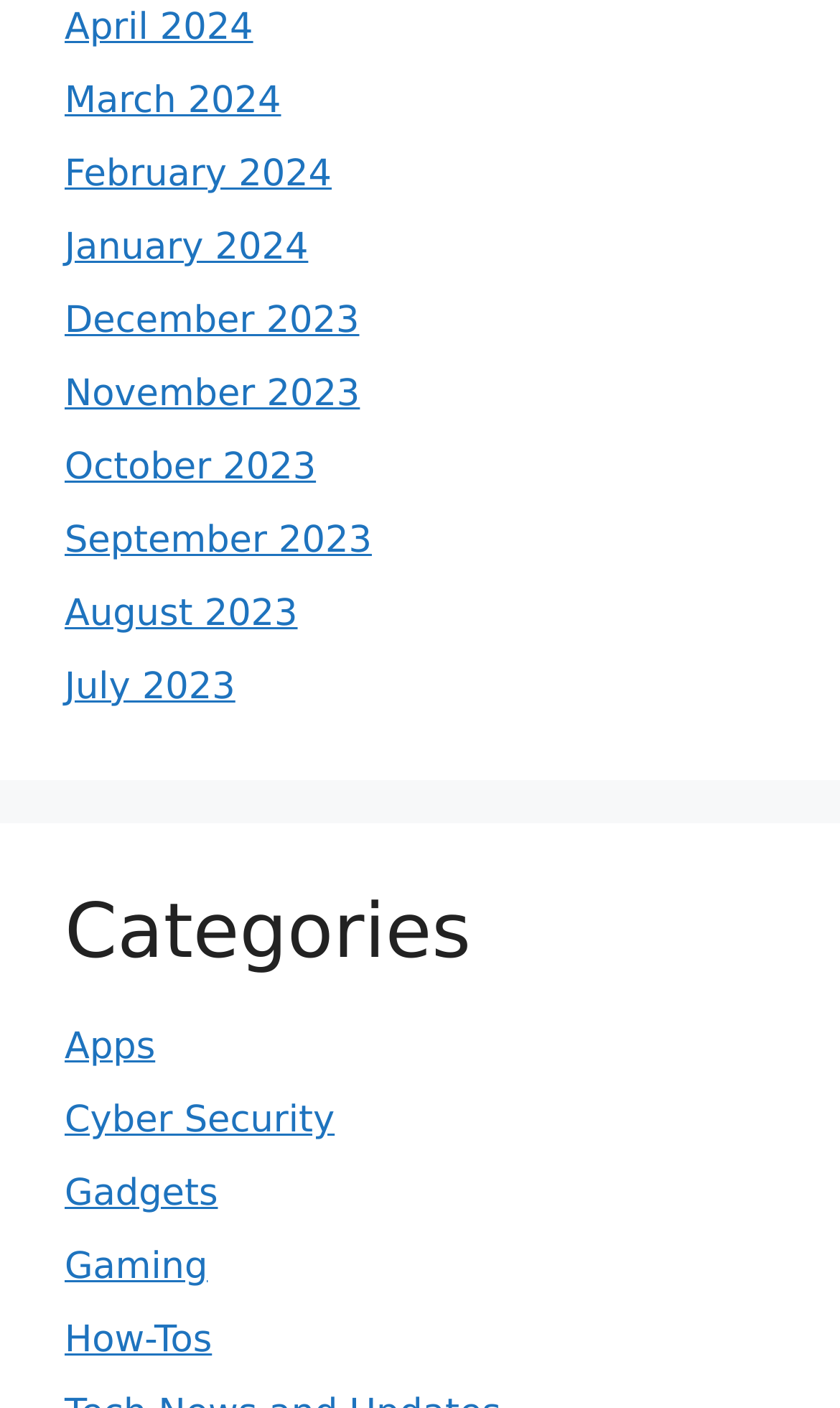Provide a single word or phrase answer to the question: 
What is the purpose of the links on the webpage?

To navigate to specific content